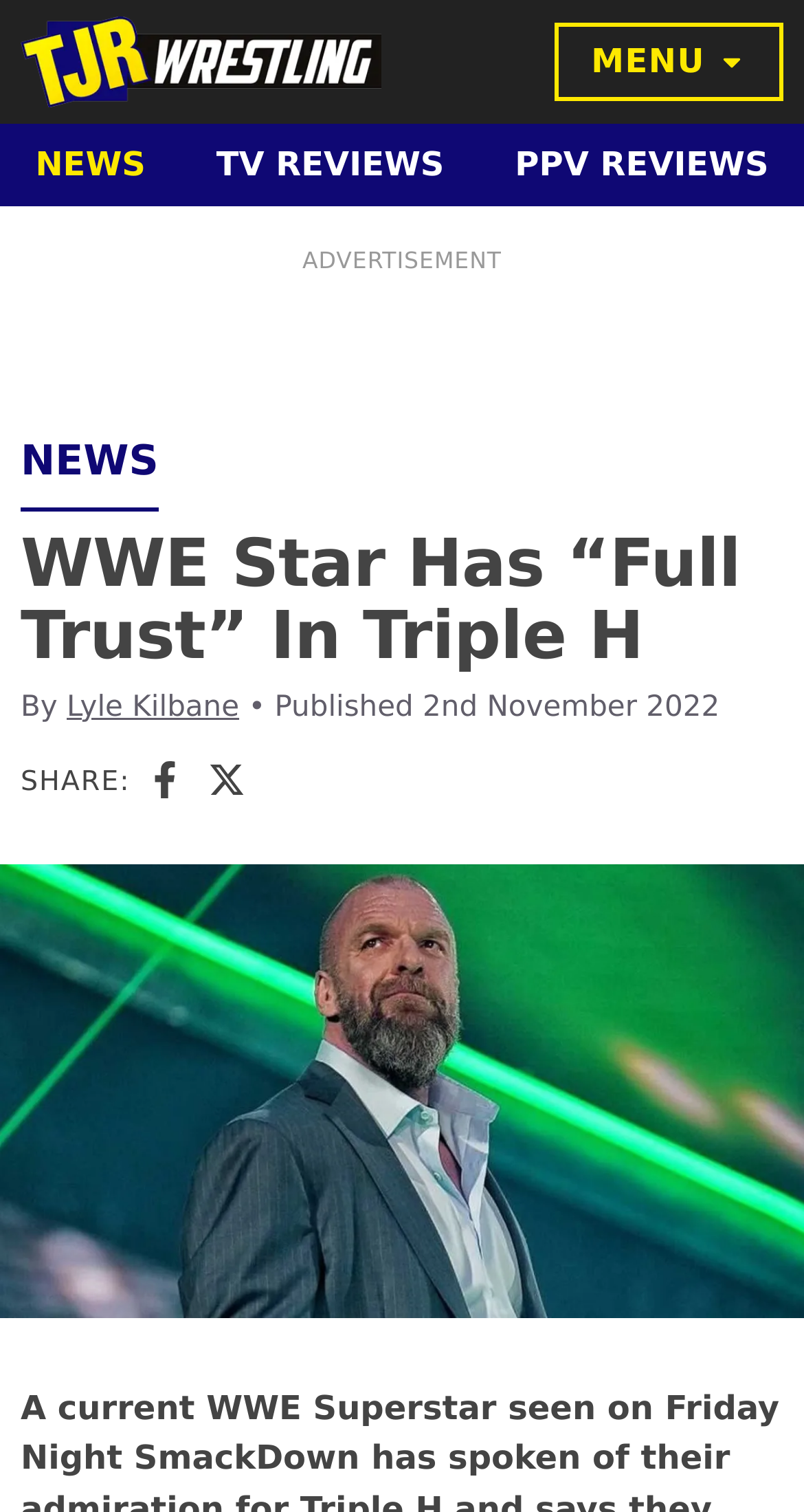Please find and give the text of the main heading on the webpage.

WWE Star Has “Full Trust” In Triple H